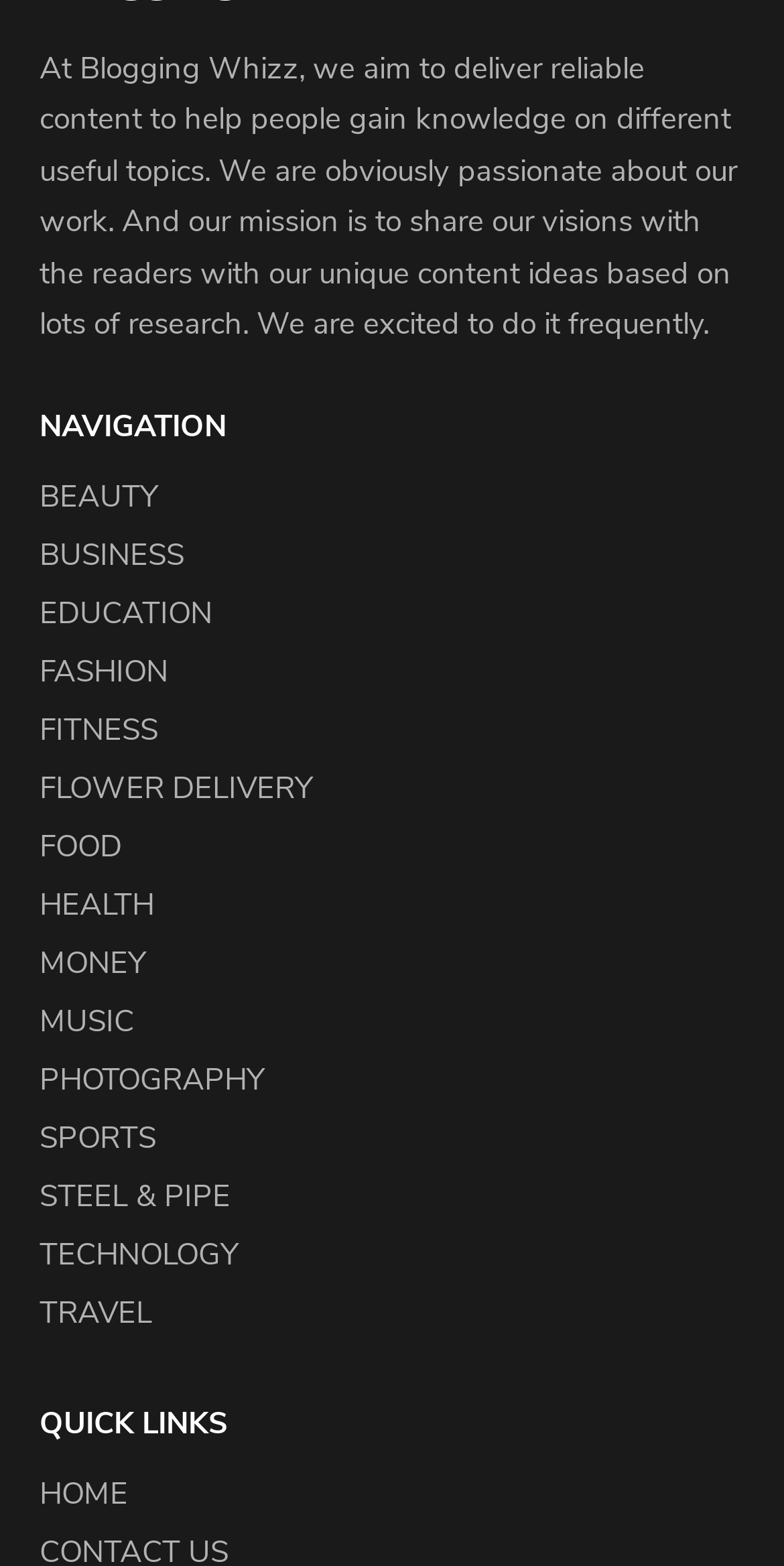Pinpoint the bounding box coordinates of the clickable element to carry out the following instruction: "visit FASHION."

[0.05, 0.416, 0.214, 0.441]